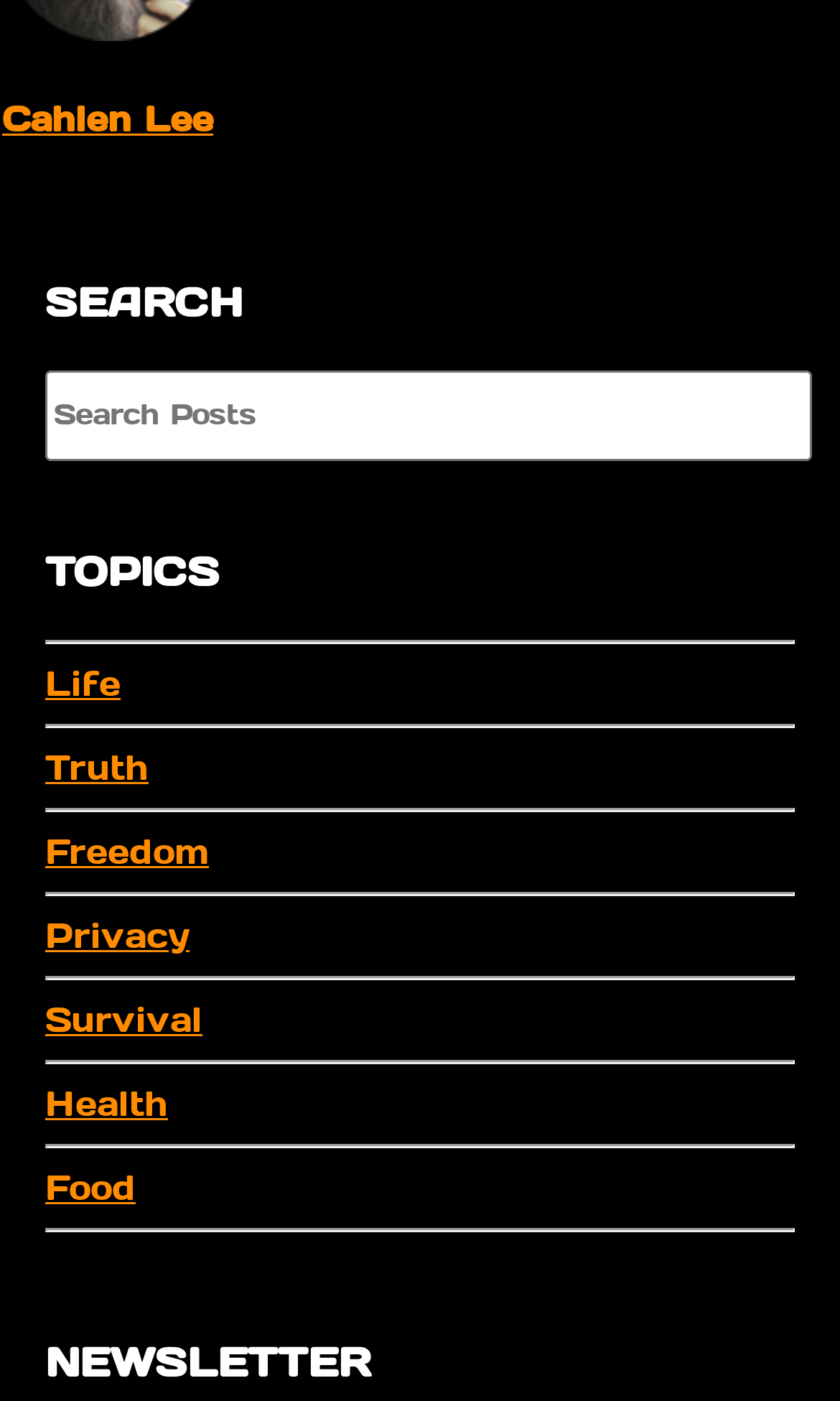Find the bounding box coordinates for the area you need to click to carry out the instruction: "explore Life topic". The coordinates should be four float numbers between 0 and 1, indicated as [left, top, right, bottom].

[0.054, 0.472, 0.144, 0.505]